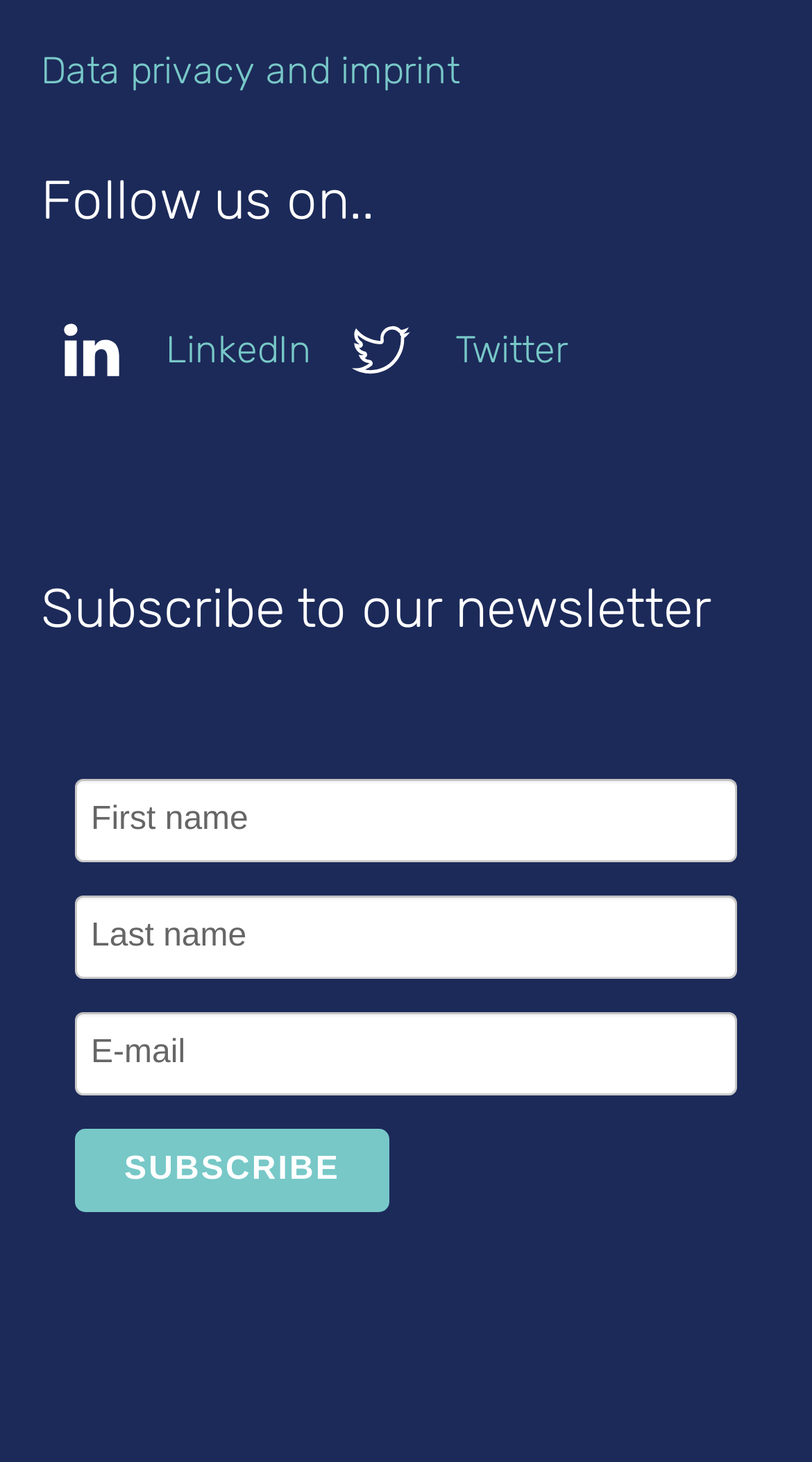From the webpage screenshot, identify the region described by name="email" placeholder="E-mail". Provide the bounding box coordinates as (top-left x, top-left y, bottom-right x, bottom-right y), with each value being a floating point number between 0 and 1.

[0.092, 0.692, 0.908, 0.749]